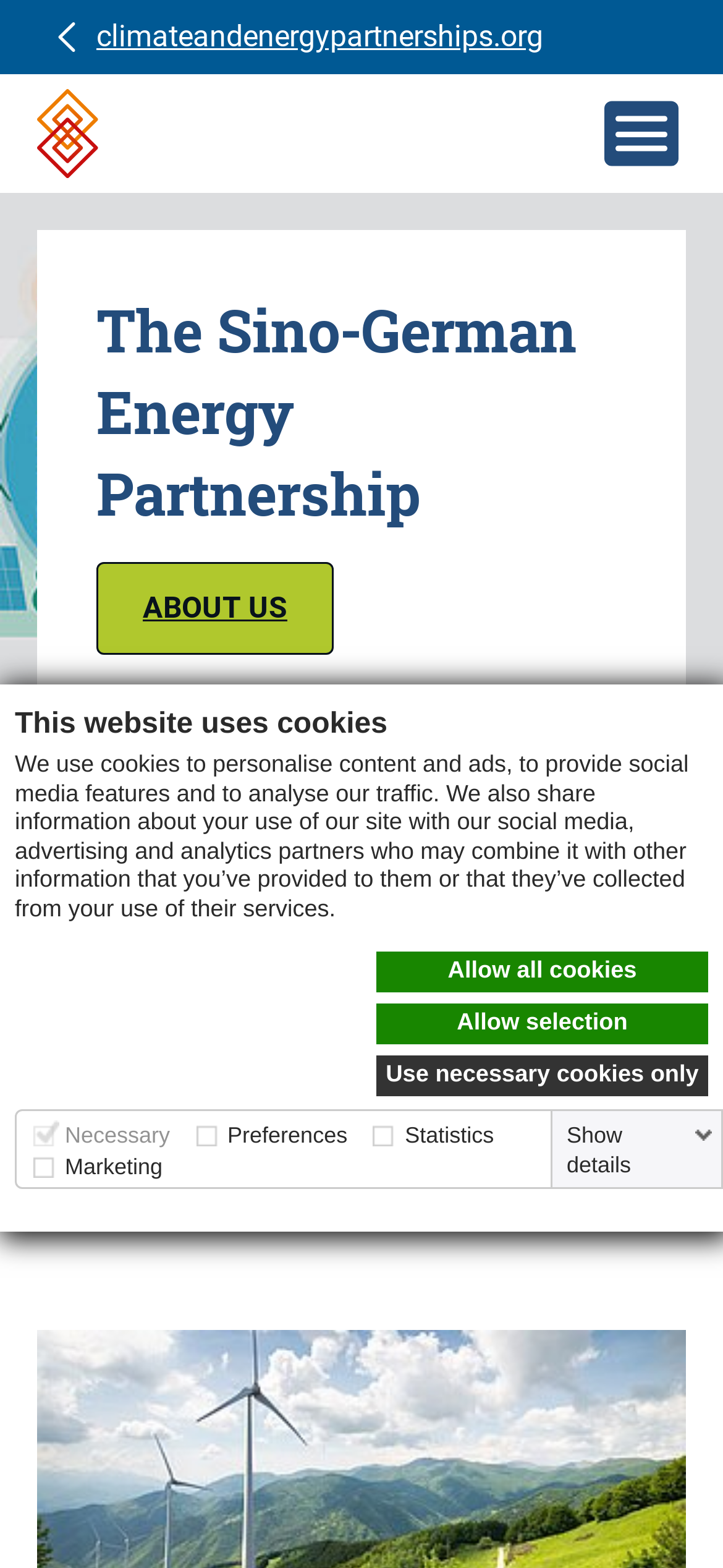Identify the bounding box coordinates for the UI element described as: "Allow all cookies". The coordinates should be provided as four floats between 0 and 1: [left, top, right, bottom].

[0.521, 0.606, 0.979, 0.632]